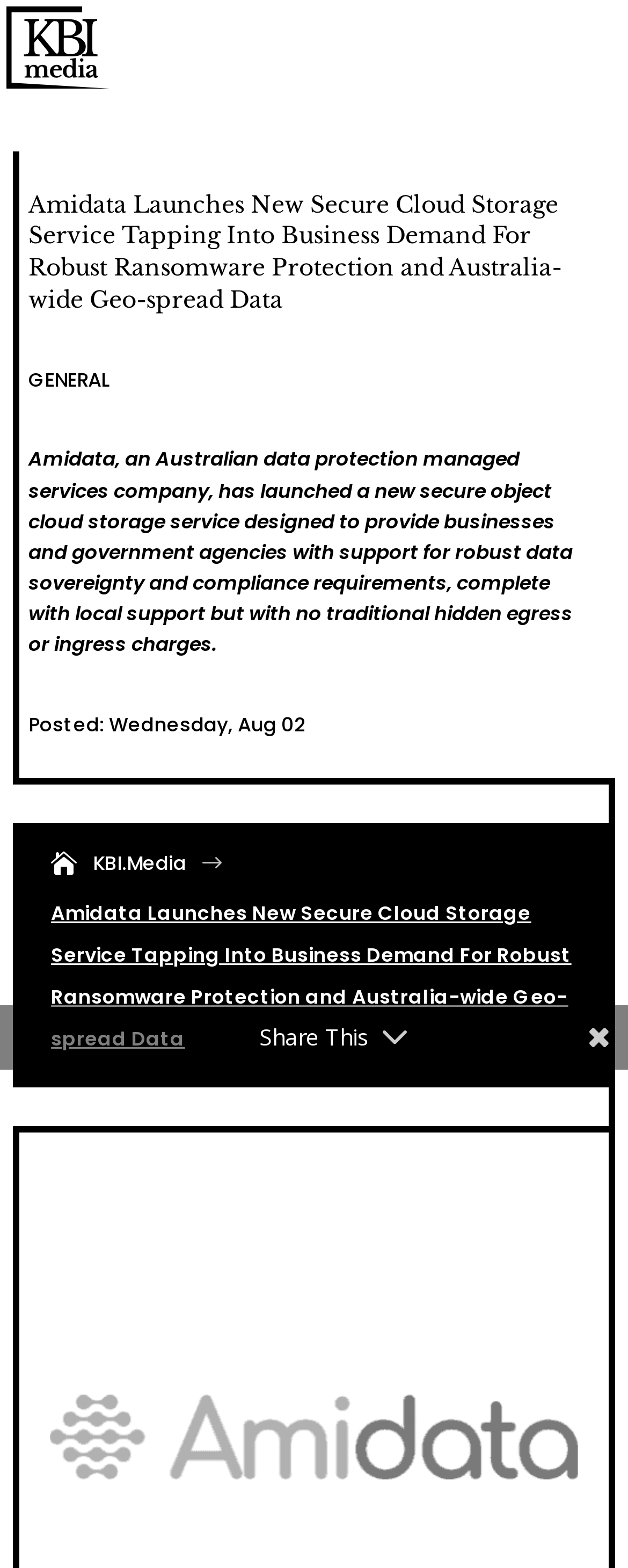What type of company is Amidata?
Relying on the image, give a concise answer in one word or a brief phrase.

Australian data protection managed services company